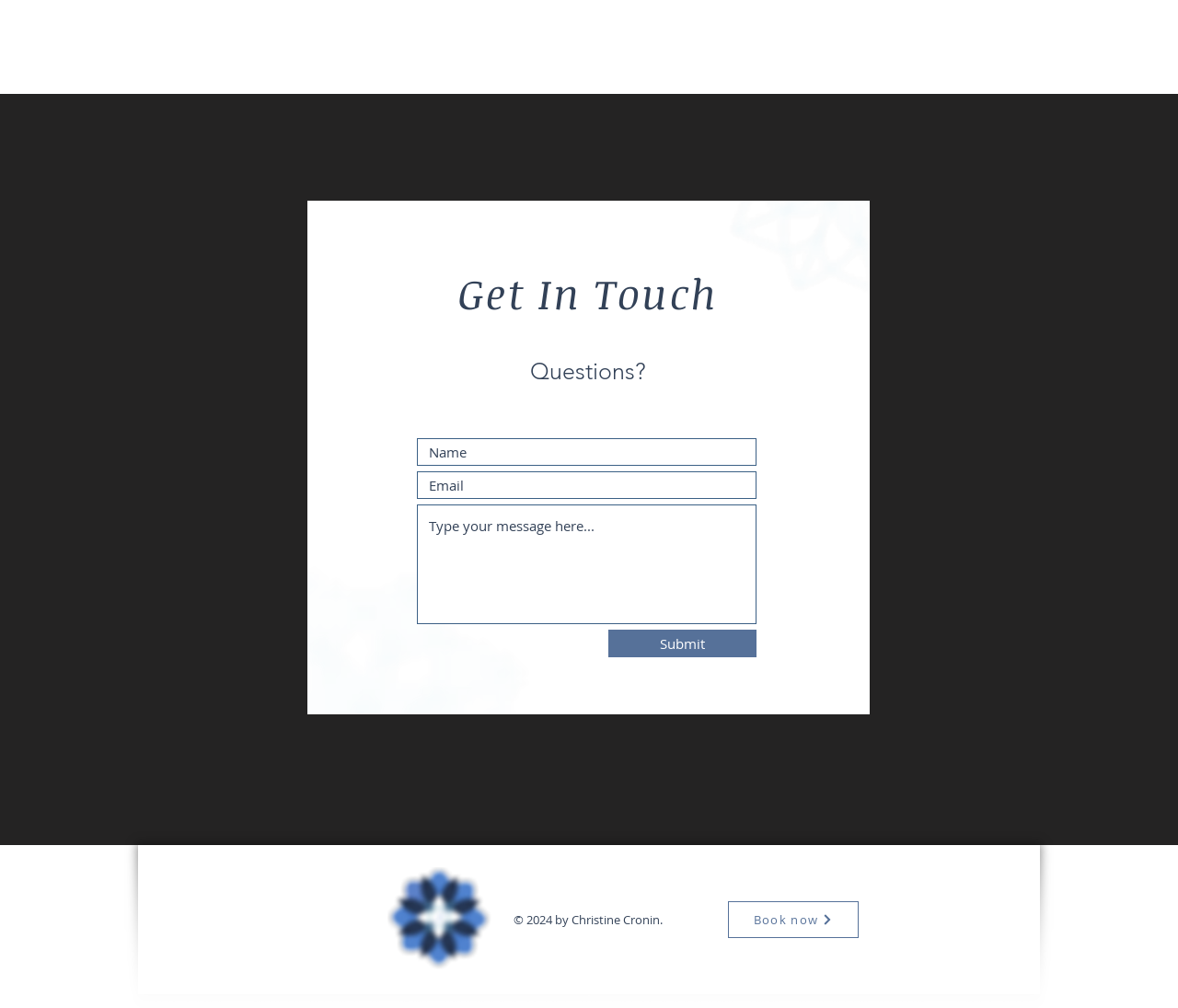Use a single word or phrase to answer the question:
What is the link at the bottom of the webpage?

Book now